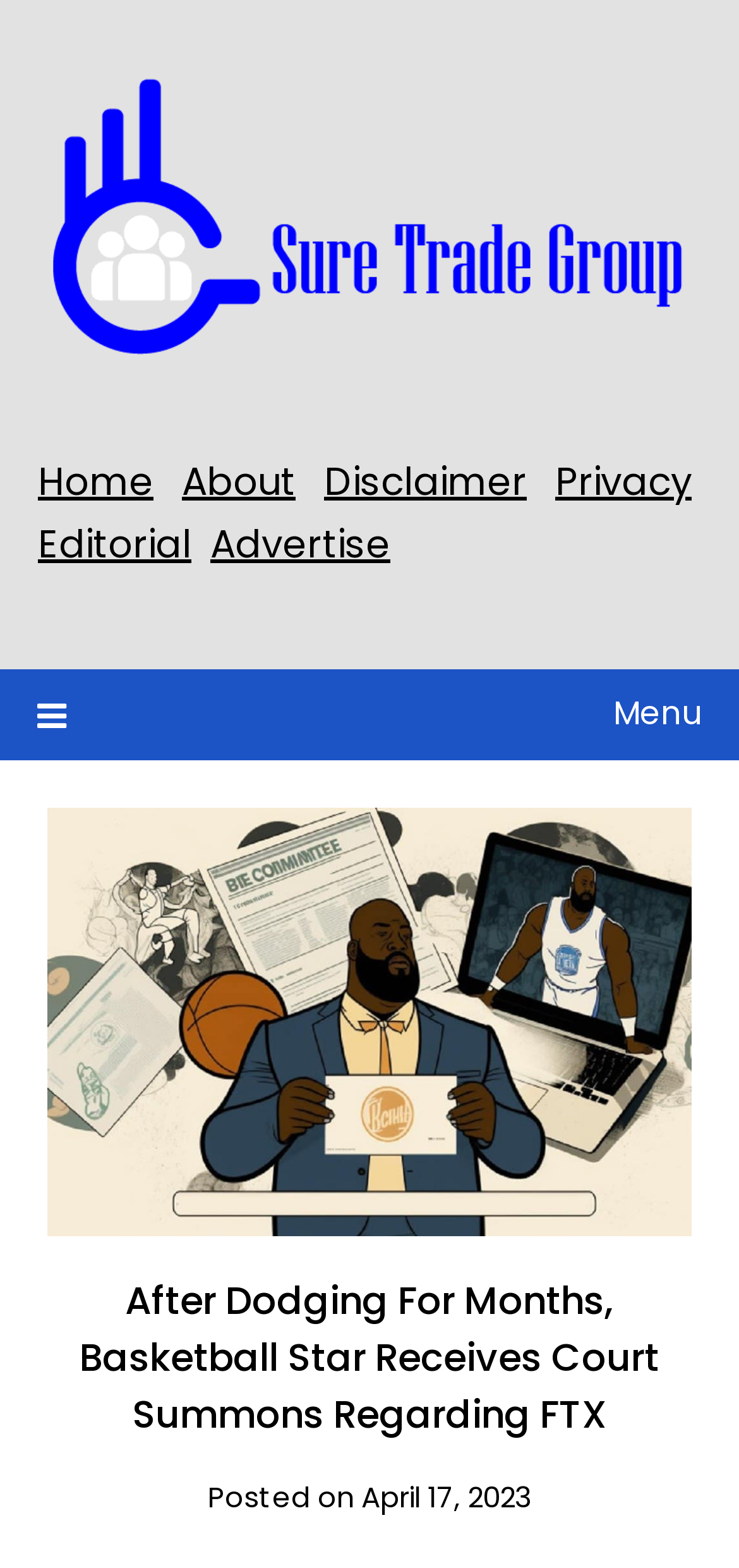Please specify the bounding box coordinates of the area that should be clicked to accomplish the following instruction: "click the Menu button". The coordinates should consist of four float numbers between 0 and 1, i.e., [left, top, right, bottom].

[0.05, 0.427, 0.95, 0.485]